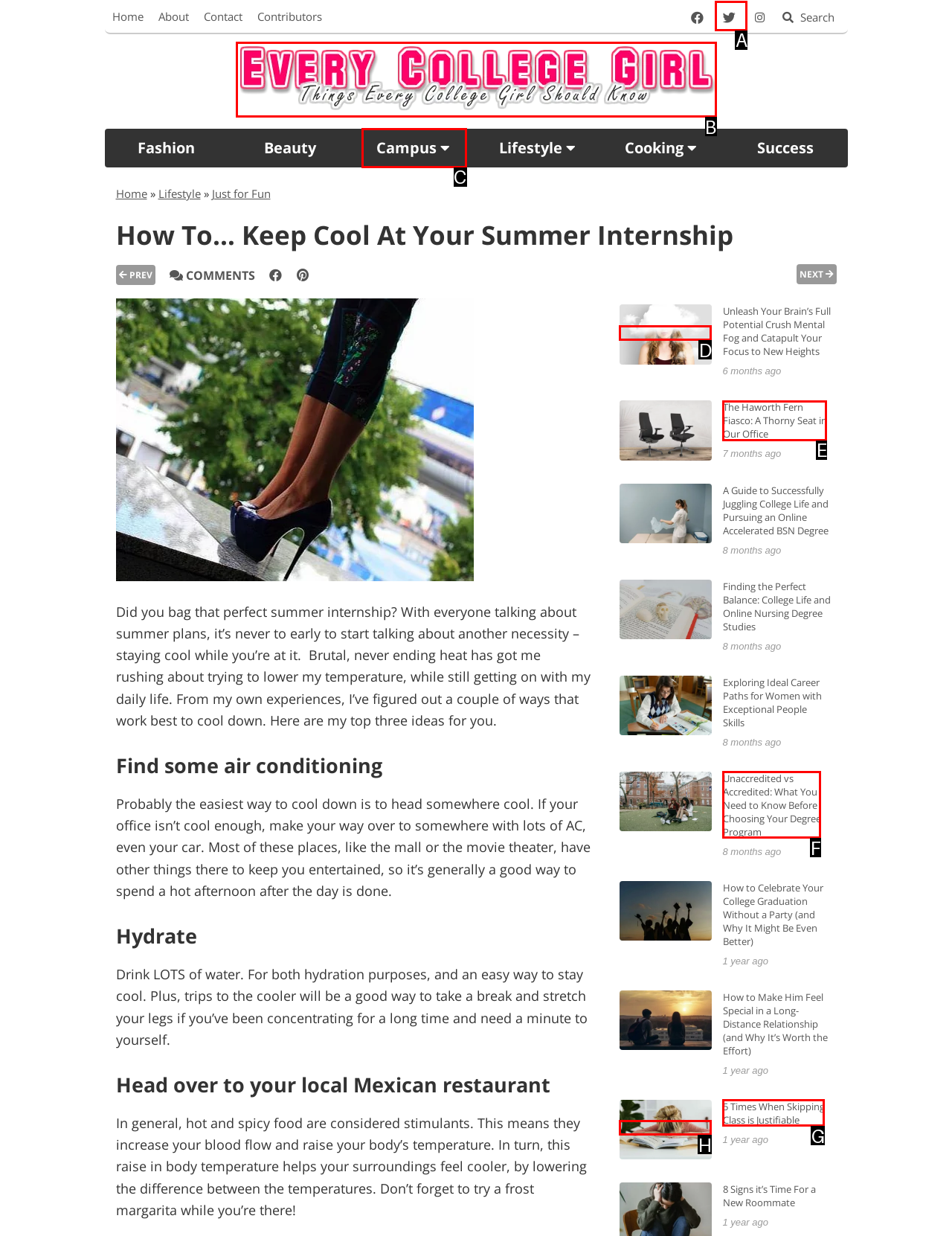Choose the HTML element that best fits the given description: title="Every College Girl - Home". Answer by stating the letter of the option.

B